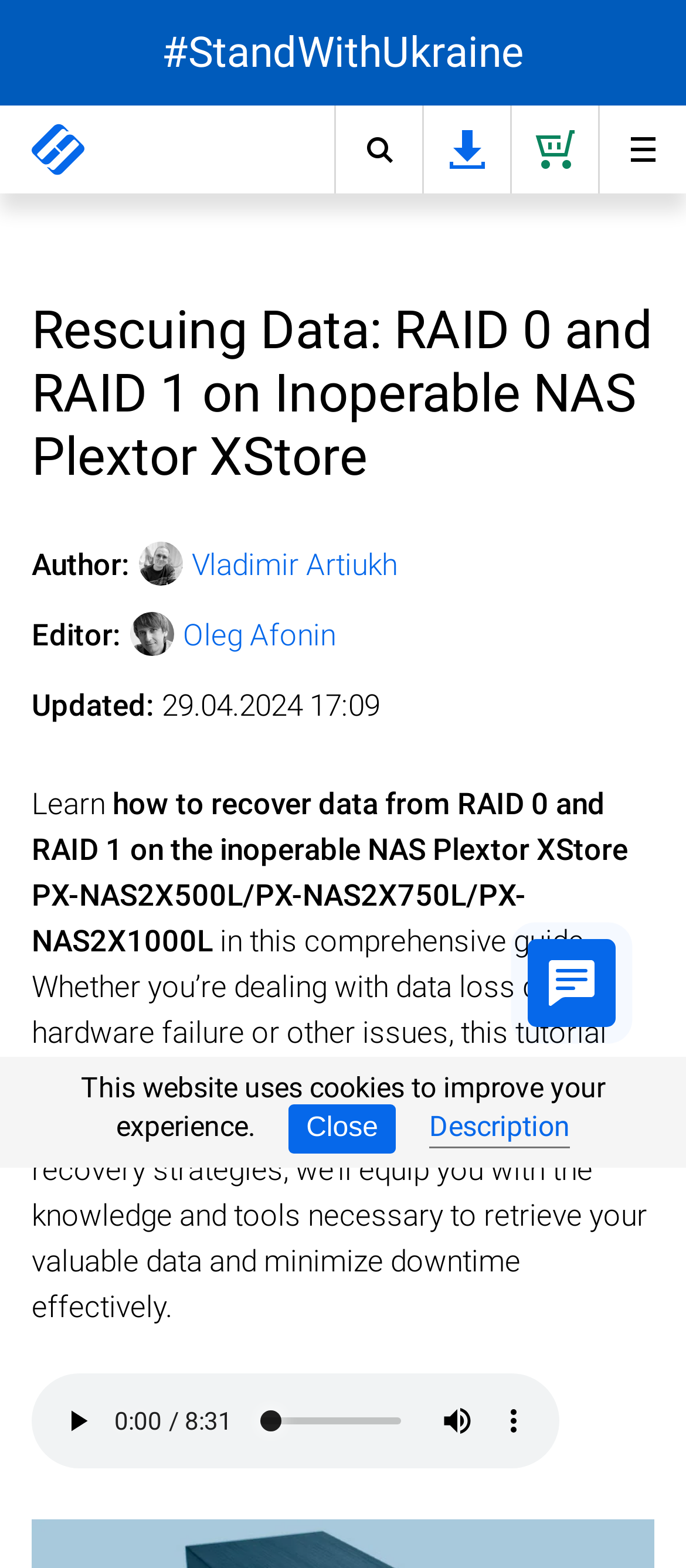Provide a one-word or short-phrase response to the question:
What is the last updated date of the article?

29.04.2024 17:09